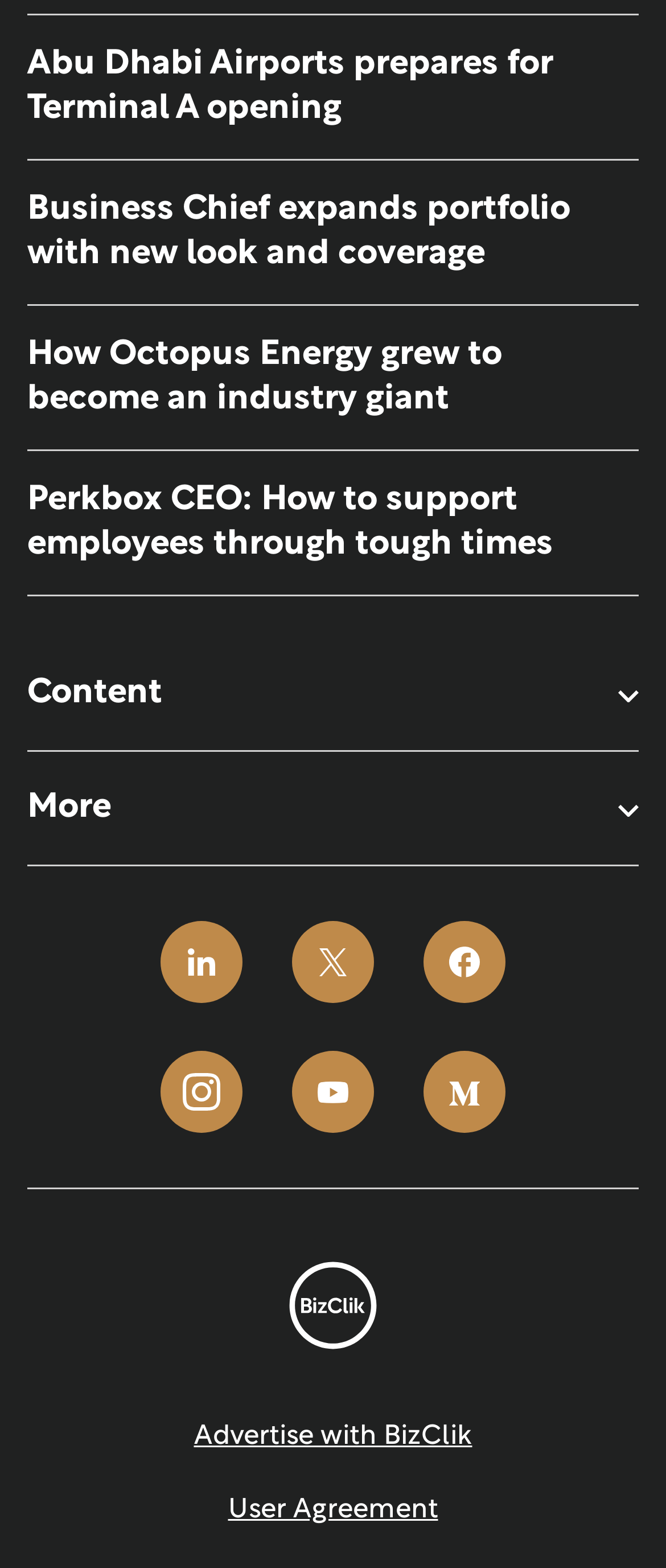Please specify the bounding box coordinates of the region to click in order to perform the following instruction: "View Privacy Policy".

None